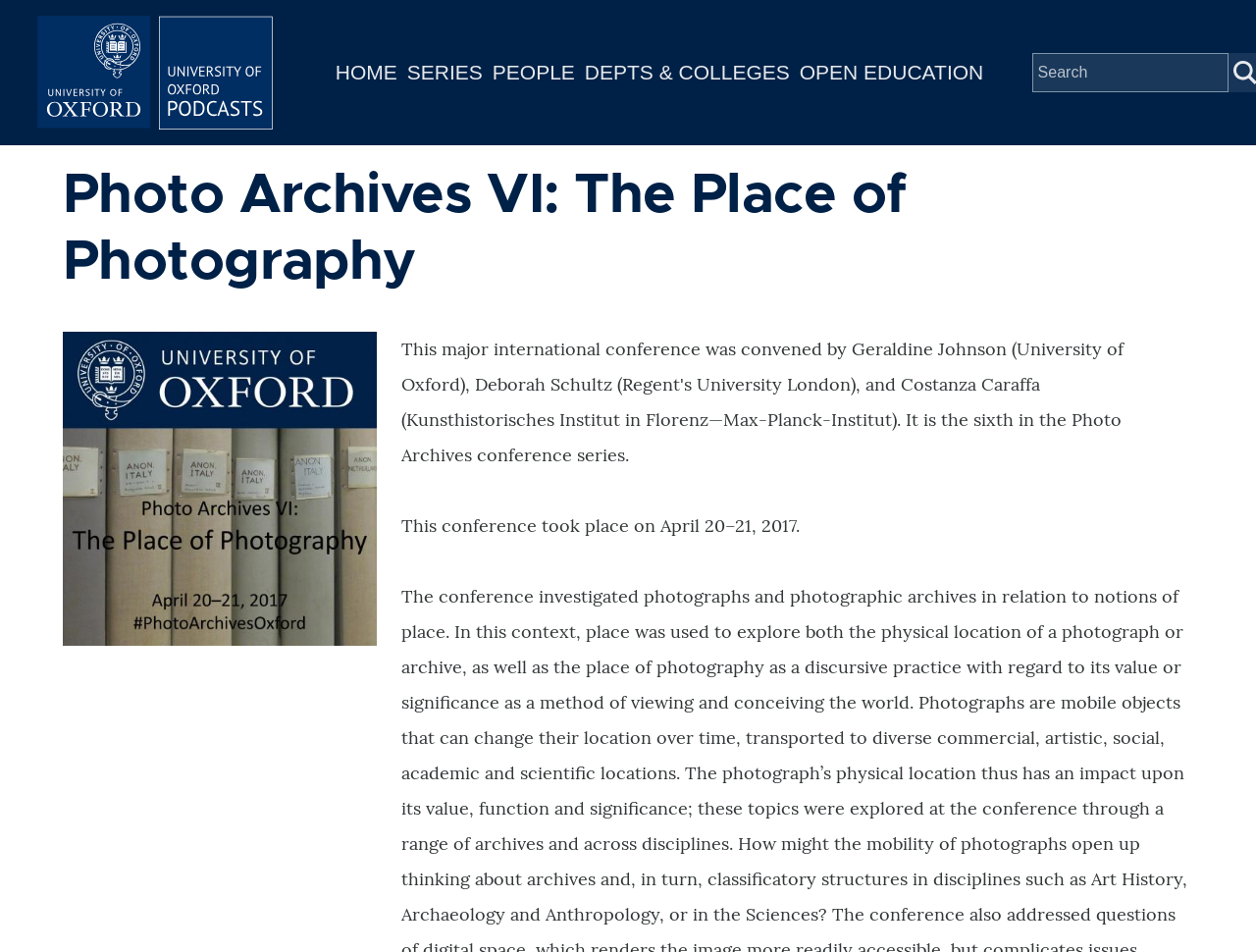Find the bounding box coordinates for the element that must be clicked to complete the instruction: "click on series". The coordinates should be four float numbers between 0 and 1, indicated as [left, top, right, bottom].

[0.267, 0.064, 0.316, 0.087]